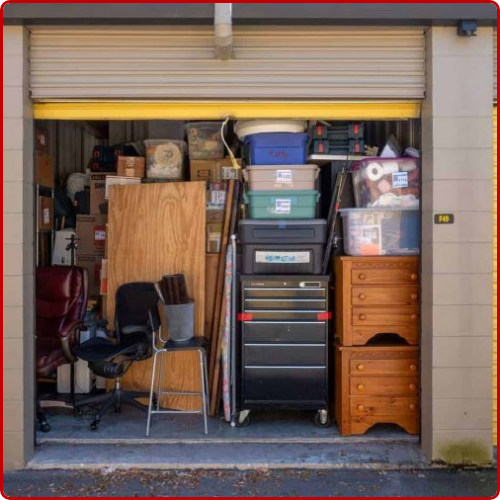What service is being highlighted in the accompanying text? Based on the image, give a response in one word or a short phrase.

Professional storage unit cleanout services